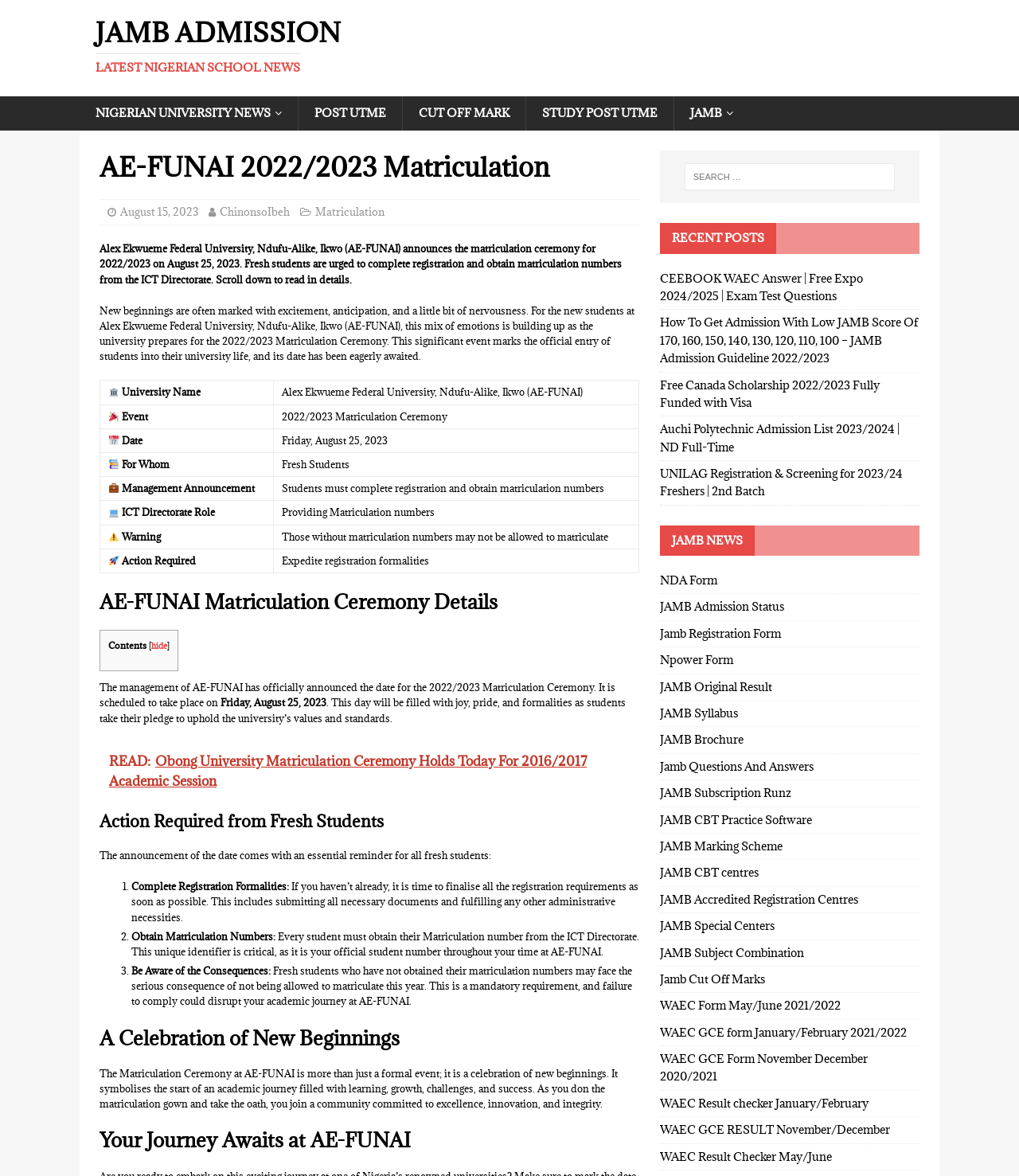Locate and extract the headline of this webpage.

AE-FUNAI 2022/2023 Matriculation